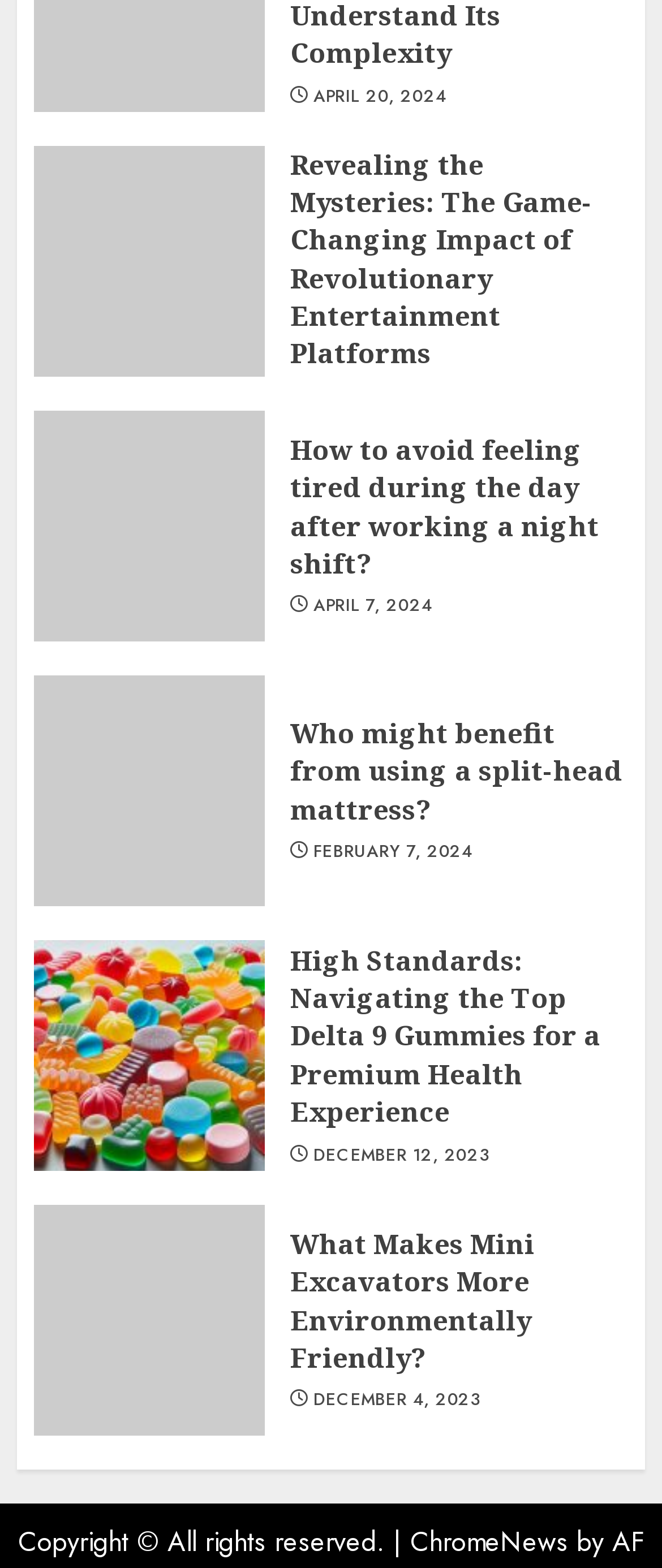What is the copyright information at the bottom of this webpage?
Based on the image content, provide your answer in one word or a short phrase.

Copyright © All rights reserved.